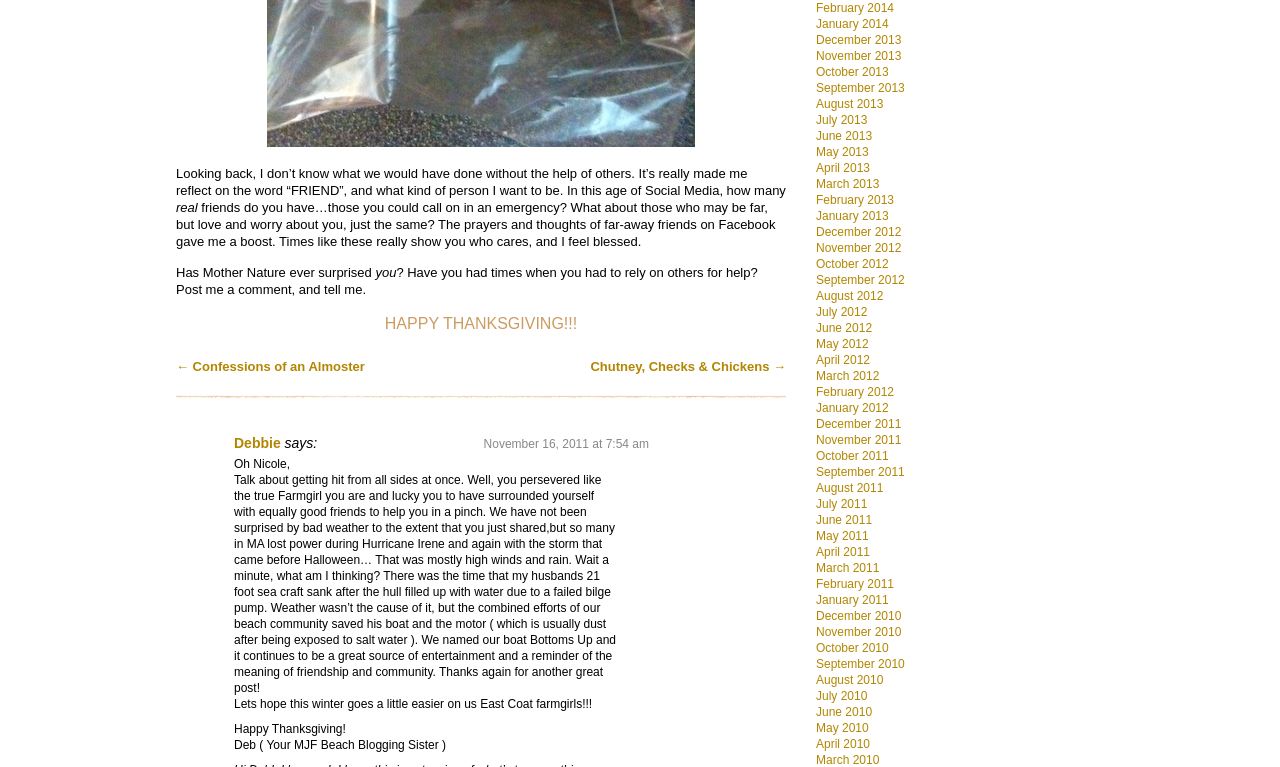Can you specify the bounding box coordinates for the region that should be clicked to fulfill this instruction: "Click on the 'Debbie' link".

[0.183, 0.567, 0.219, 0.588]